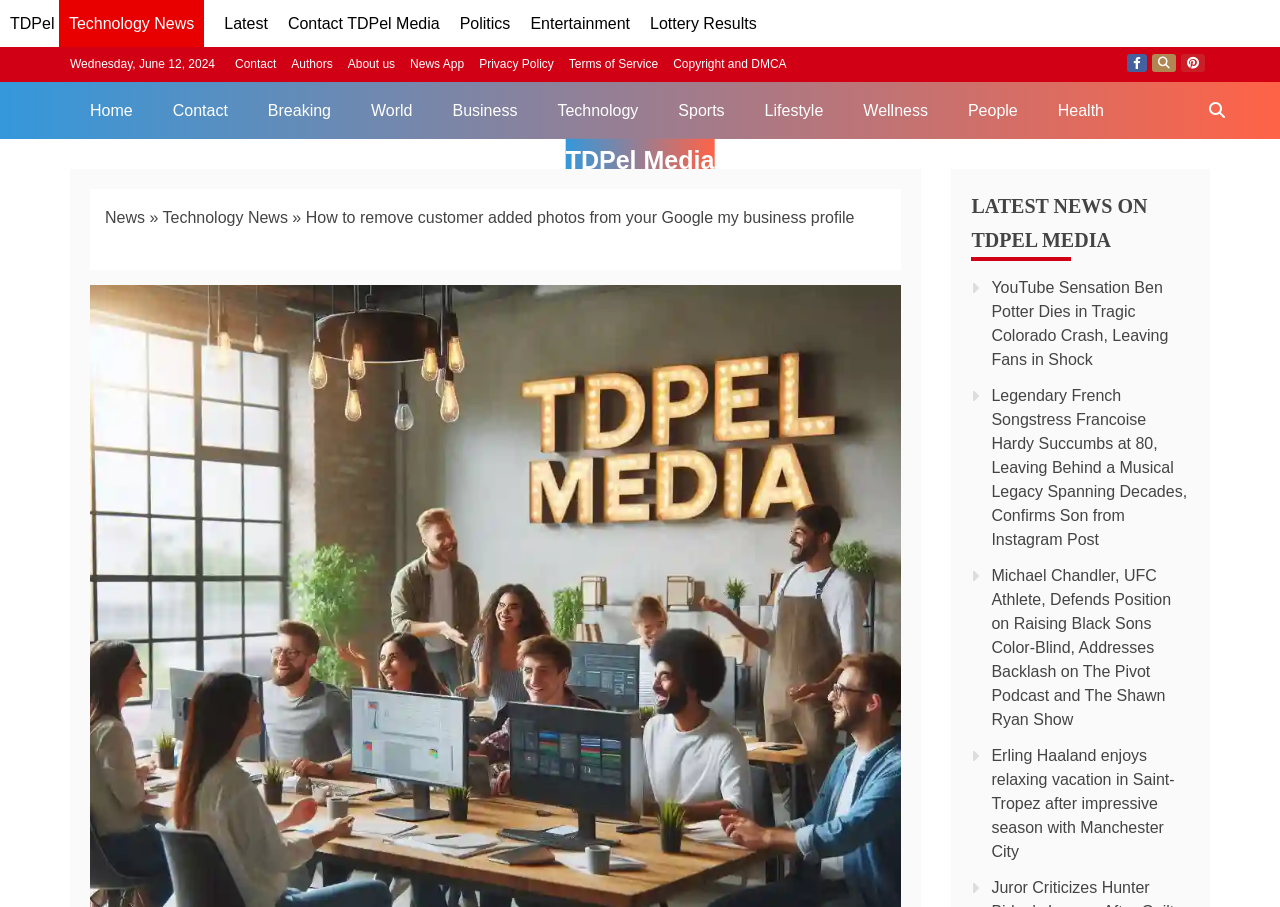Identify the bounding box coordinates for the region to click in order to carry out this instruction: "Read the latest news on 'YouTube Sensation Ben Potter Dies in Tragic Colorado Crash'". Provide the coordinates using four float numbers between 0 and 1, formatted as [left, top, right, bottom].

[0.775, 0.307, 0.913, 0.405]